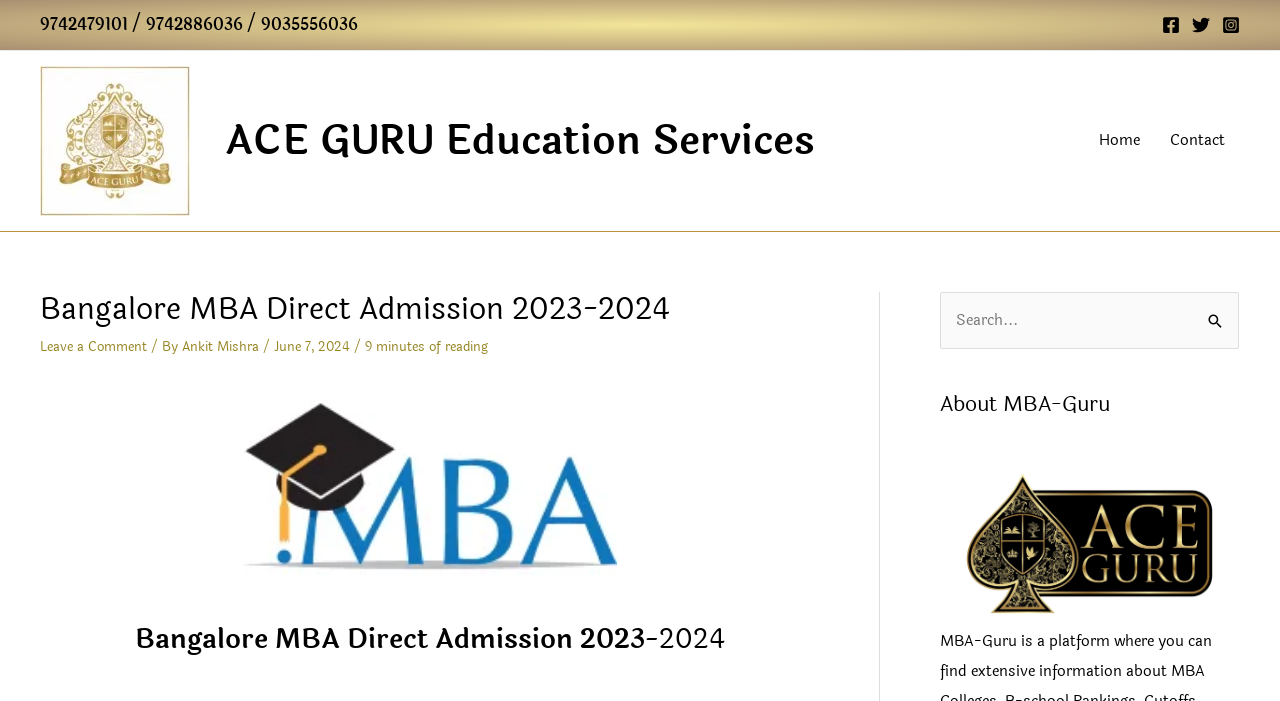What is the phone number for MBA admission inquiry?
Give a detailed response to the question by analyzing the screenshot.

The phone number can be found at the top of the webpage, in the static text element, which is '9742479101 / 9742886036 / 9035556036'.